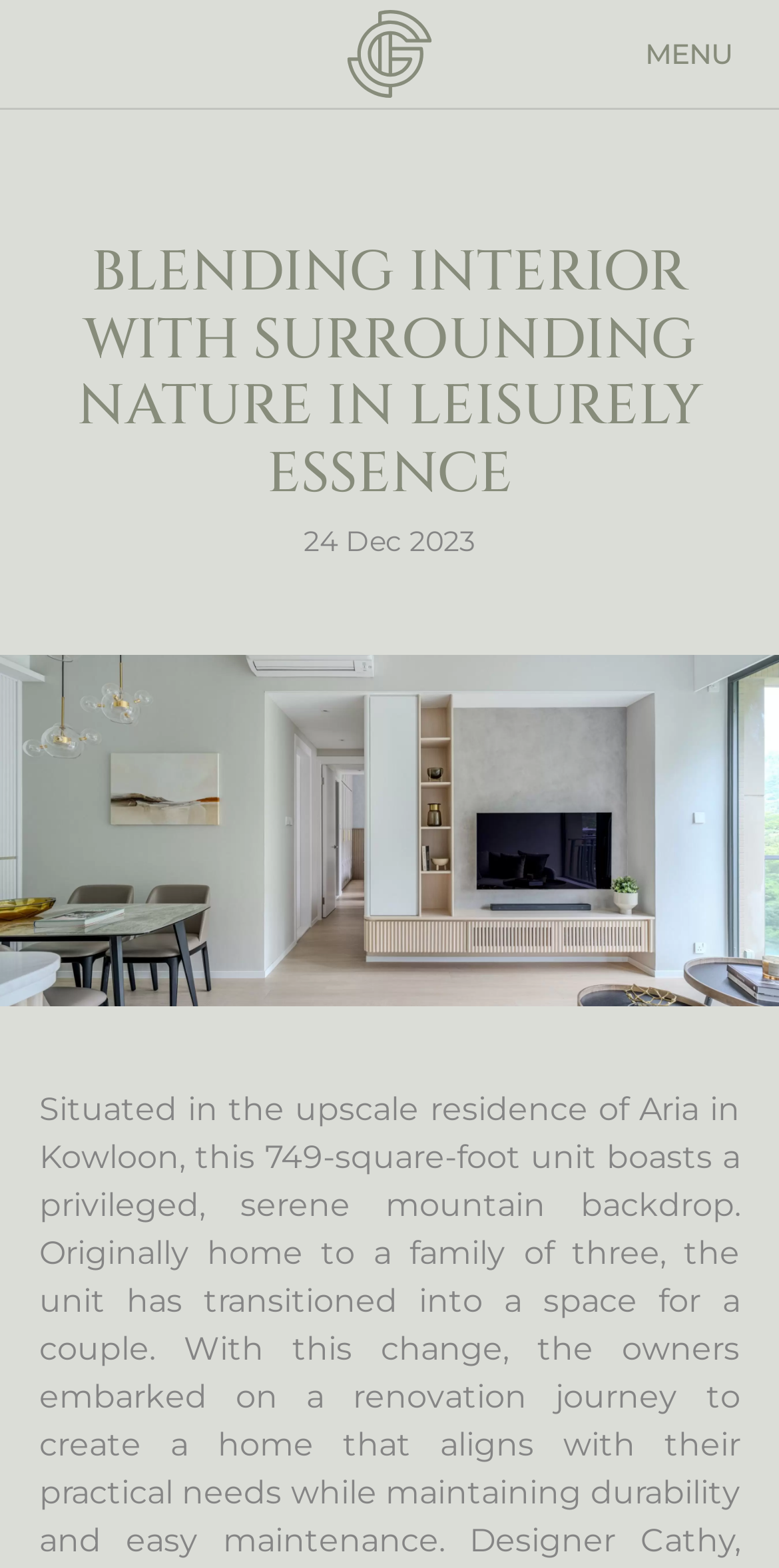What is the date of the article?
Using the information from the image, provide a comprehensive answer to the question.

I found the date of the article by looking at the static text element that contains the date, which is '24 Dec 2023'.